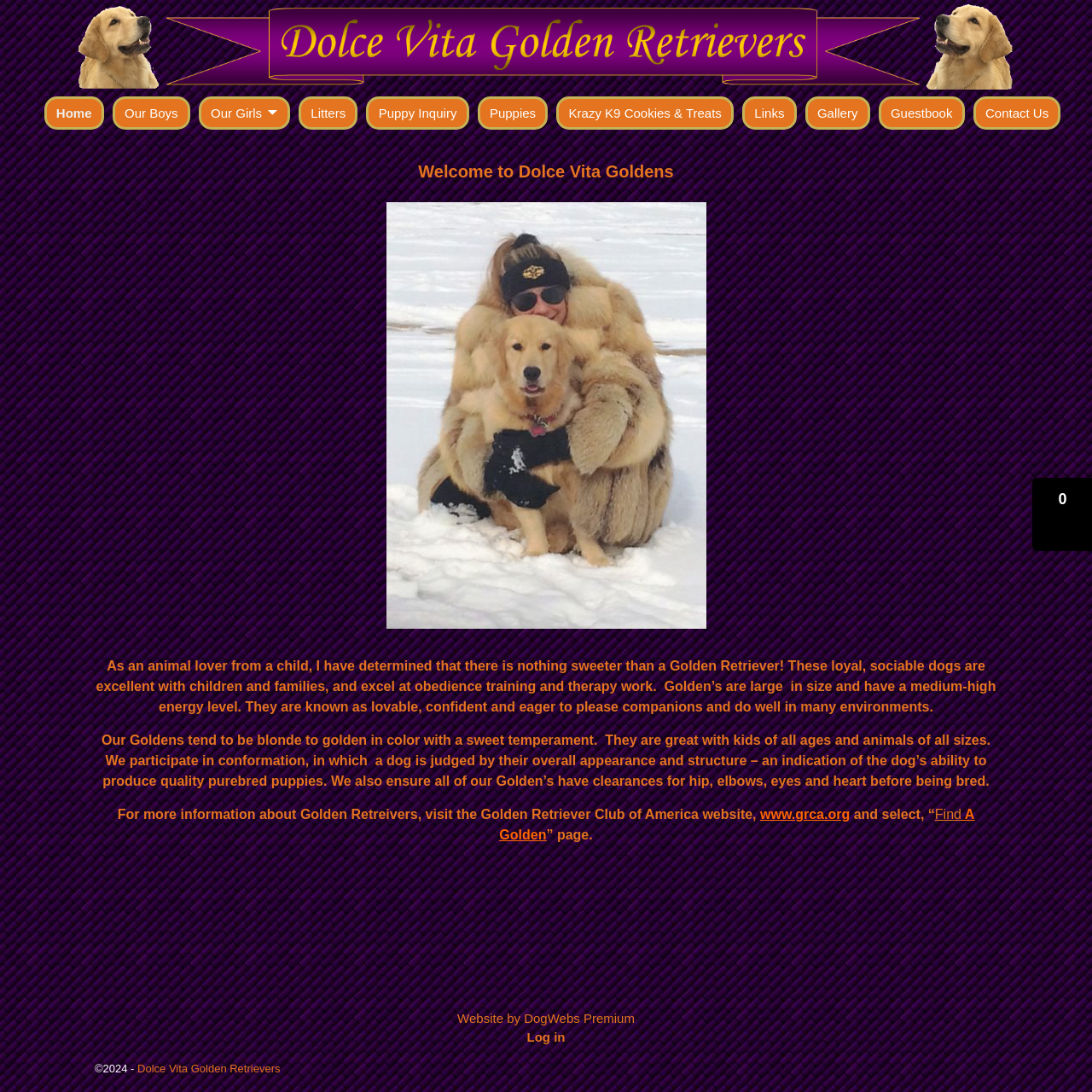Use a single word or phrase to answer the question: What is the name of the website?

Dolce Vita Golden Retrievers